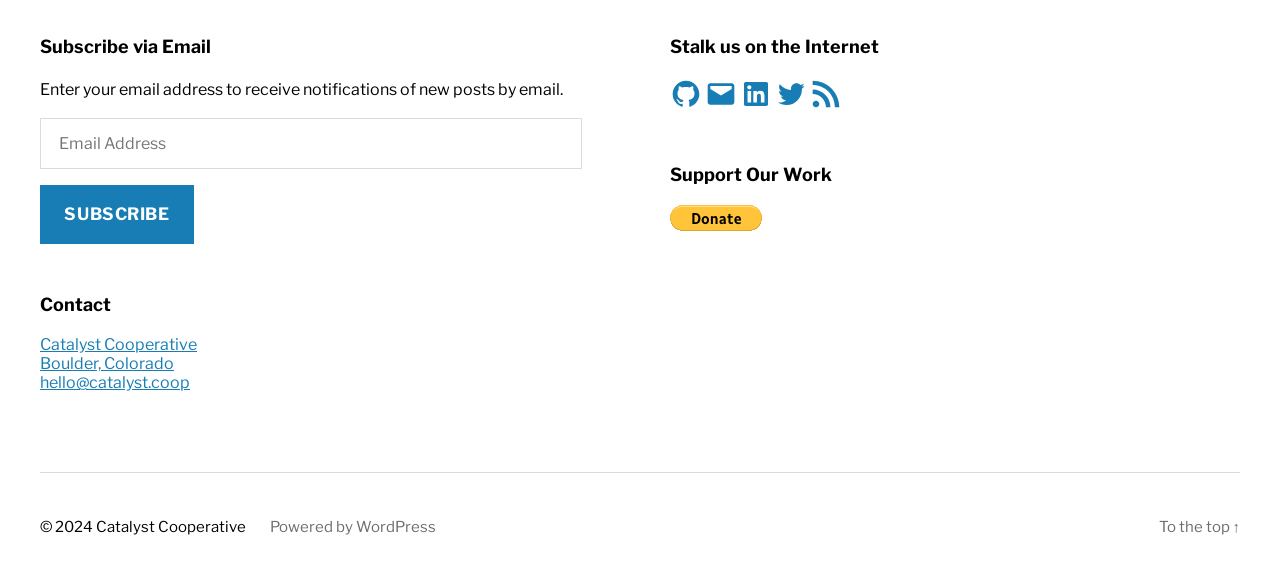What is the year of copyright?
We need a detailed and meticulous answer to the question.

The year of copyright can be found in the footer section of the webpage, where it says '© 2024'.